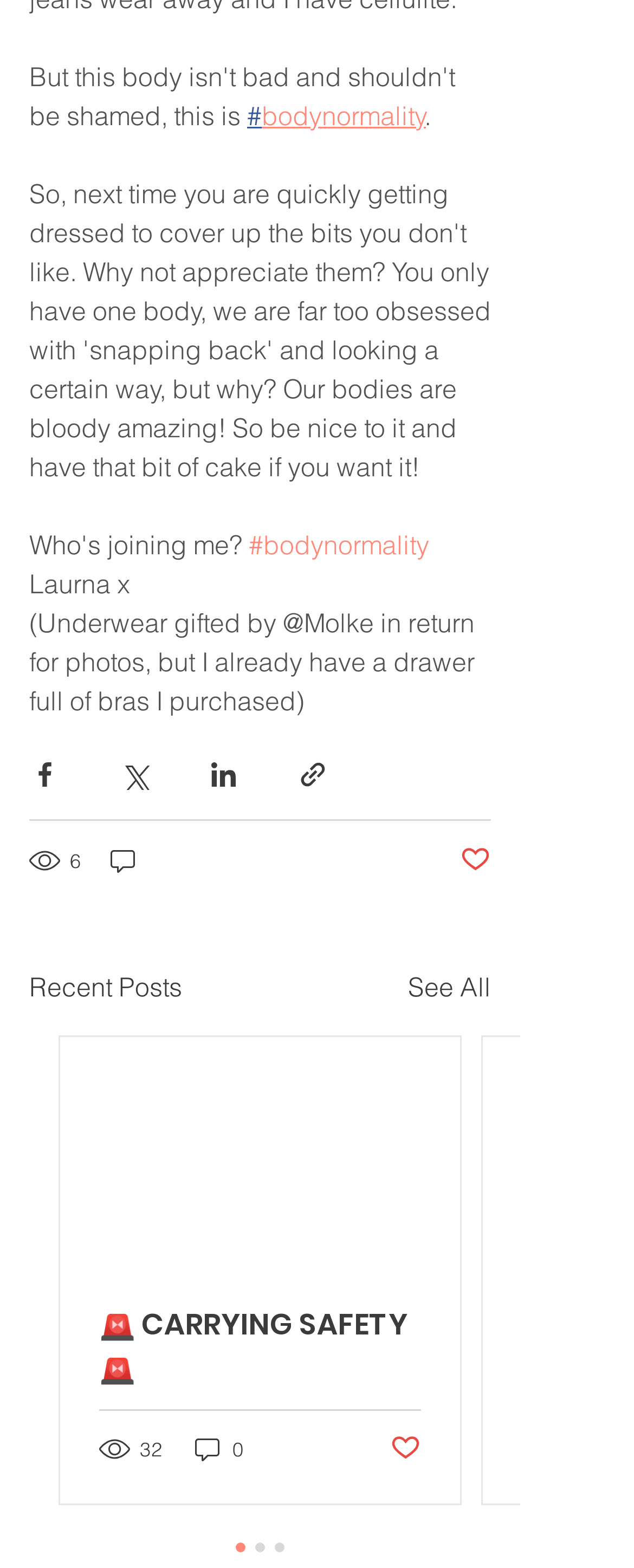What is the purpose of the buttons below the post?
Please use the visual content to give a single word or phrase answer.

Share via social media